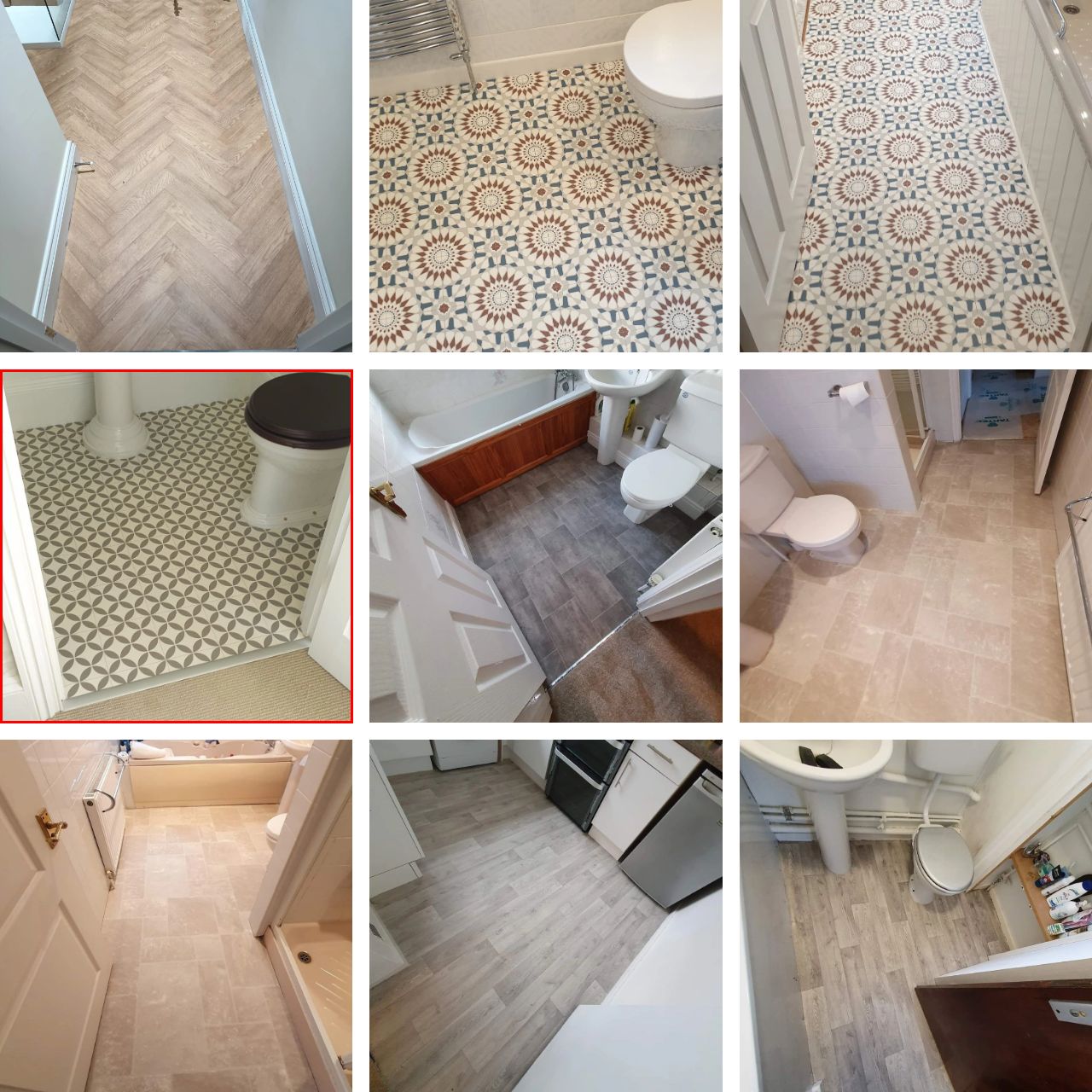What pattern do the vinyl tiles follow?
Direct your attention to the image inside the red bounding box and provide a detailed explanation in your answer.

The caption explicitly states that the vinyl tiles are arranged in a geometric pattern of overlapping circles, which suggests a modern and stylish design.